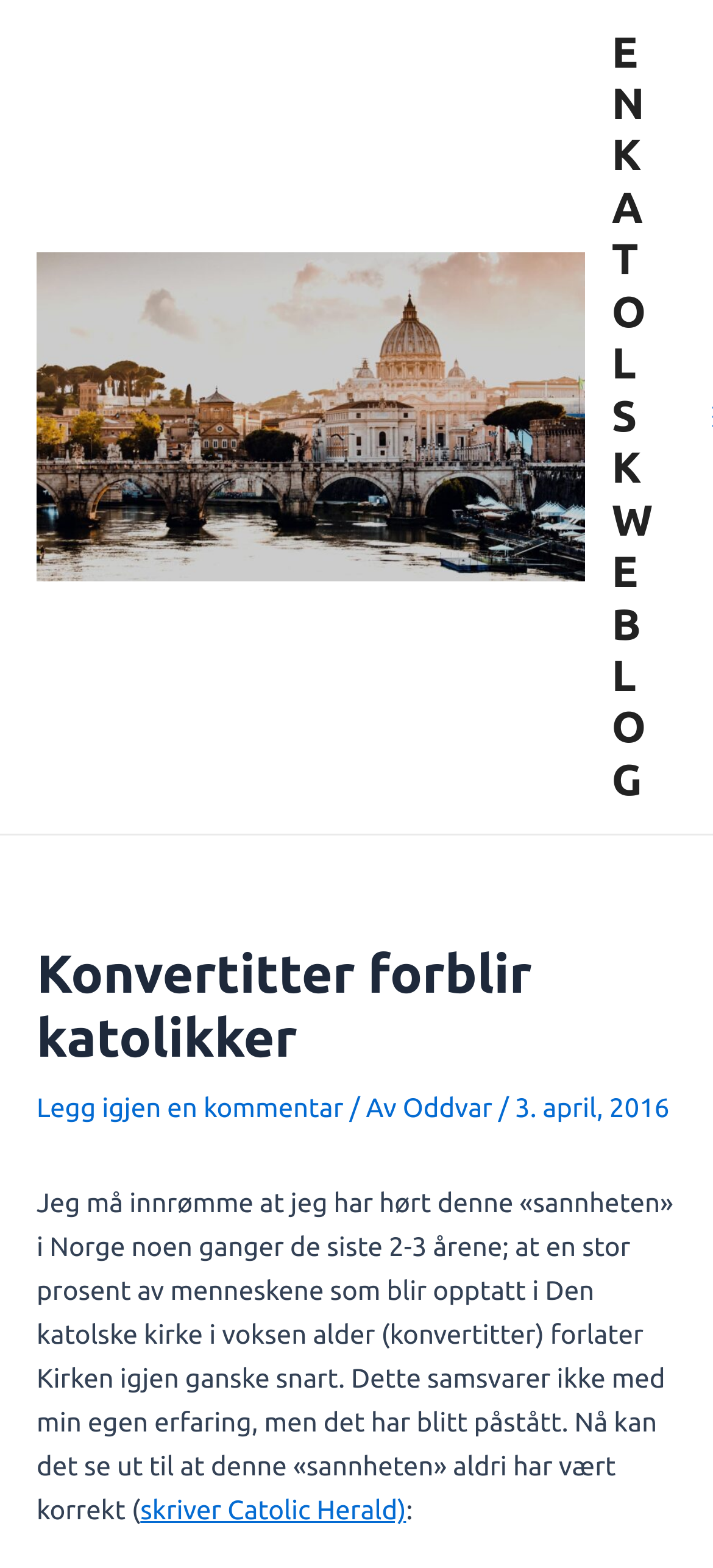Who wrote the article?
Carefully analyze the image and provide a thorough answer to the question.

The author's name can be found in the middle of the webpage, below the main heading, where it is written as a link. It is mentioned as 'Av Oddvar' which is a common way to denote the author's name in Norwegian.